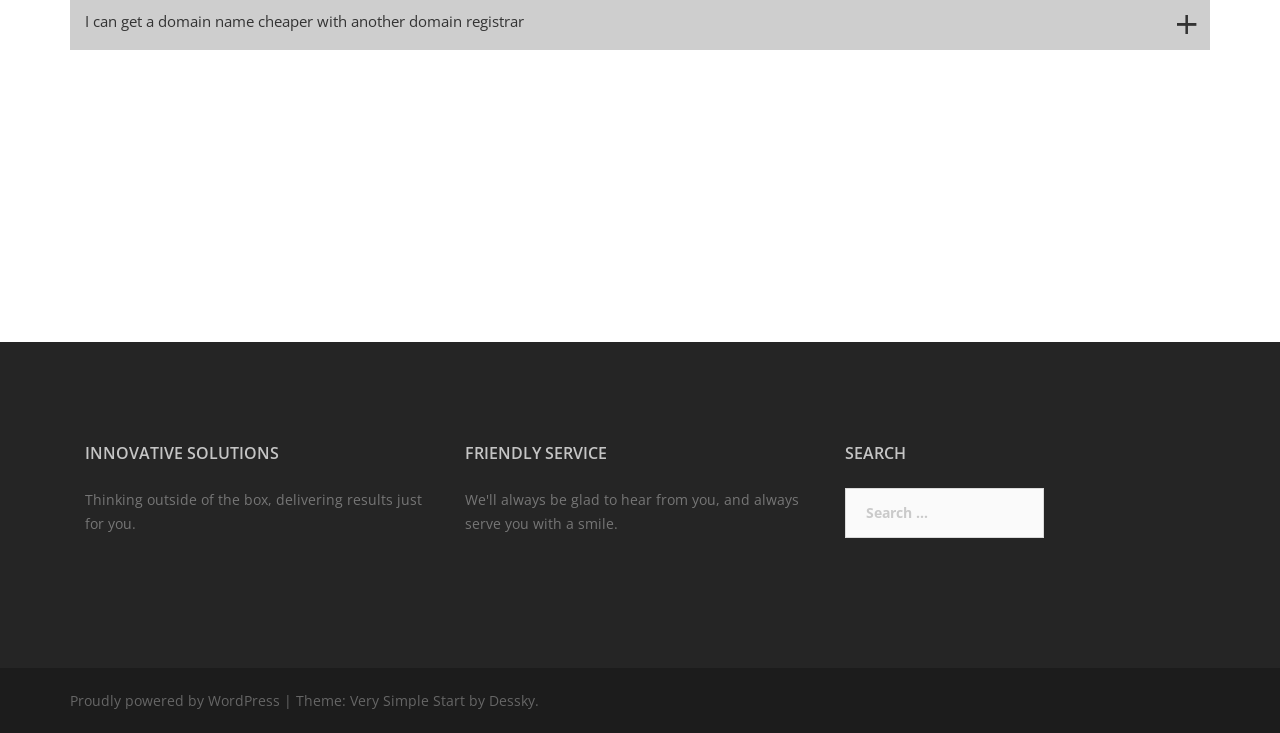What is the purpose of the search box?
Using the image, provide a detailed and thorough answer to the question.

The search box is located under the 'SEARCH' heading, and it has a StaticText element 'Search for:' next to it. This suggests that the search box is intended for users to input their search queries.